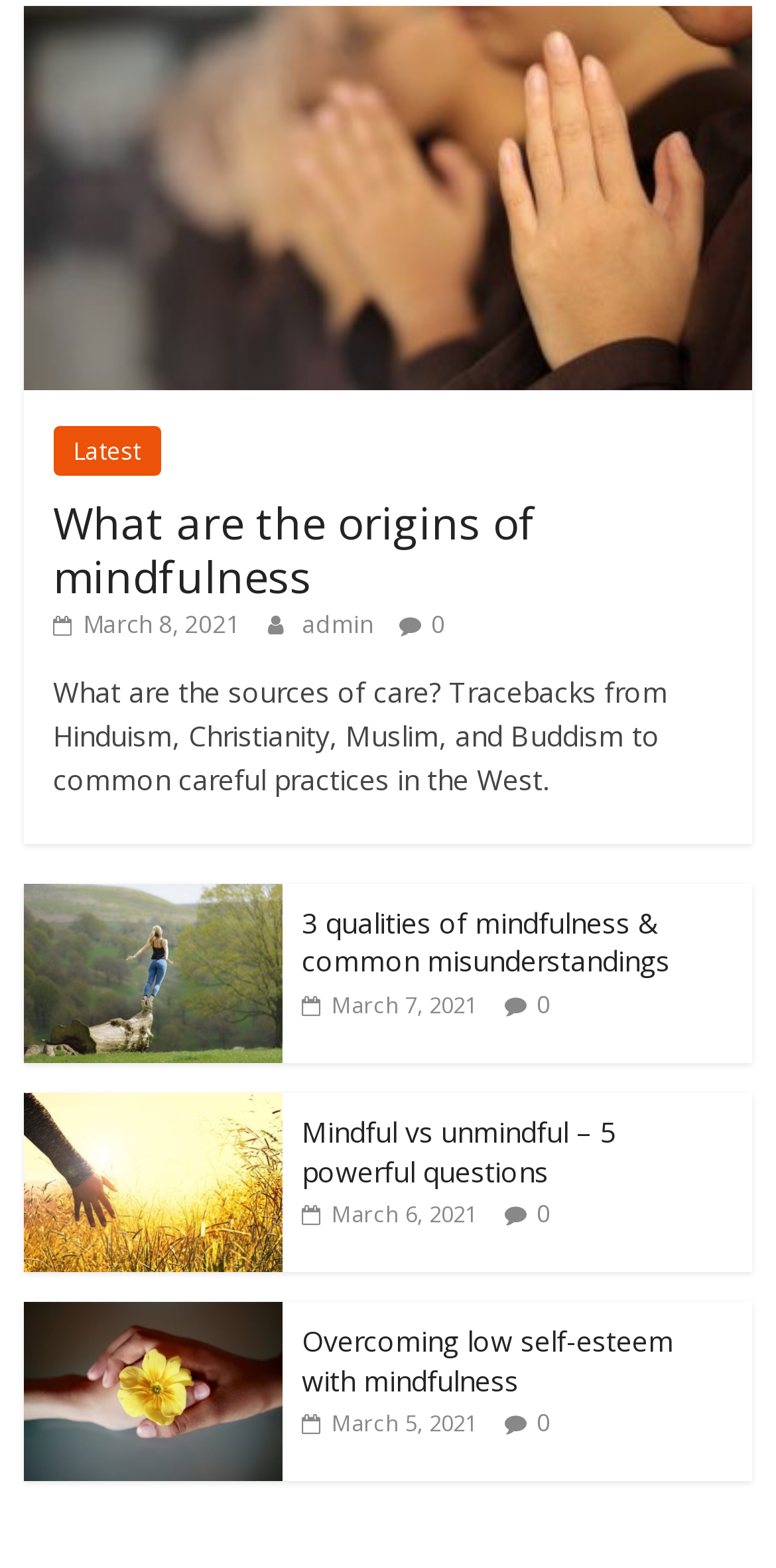How many comments does the first article have?
Please answer the question with as much detail and depth as you can.

I looked at the link element with the text '0' which is associated with the first article and found that it has 0 comments.